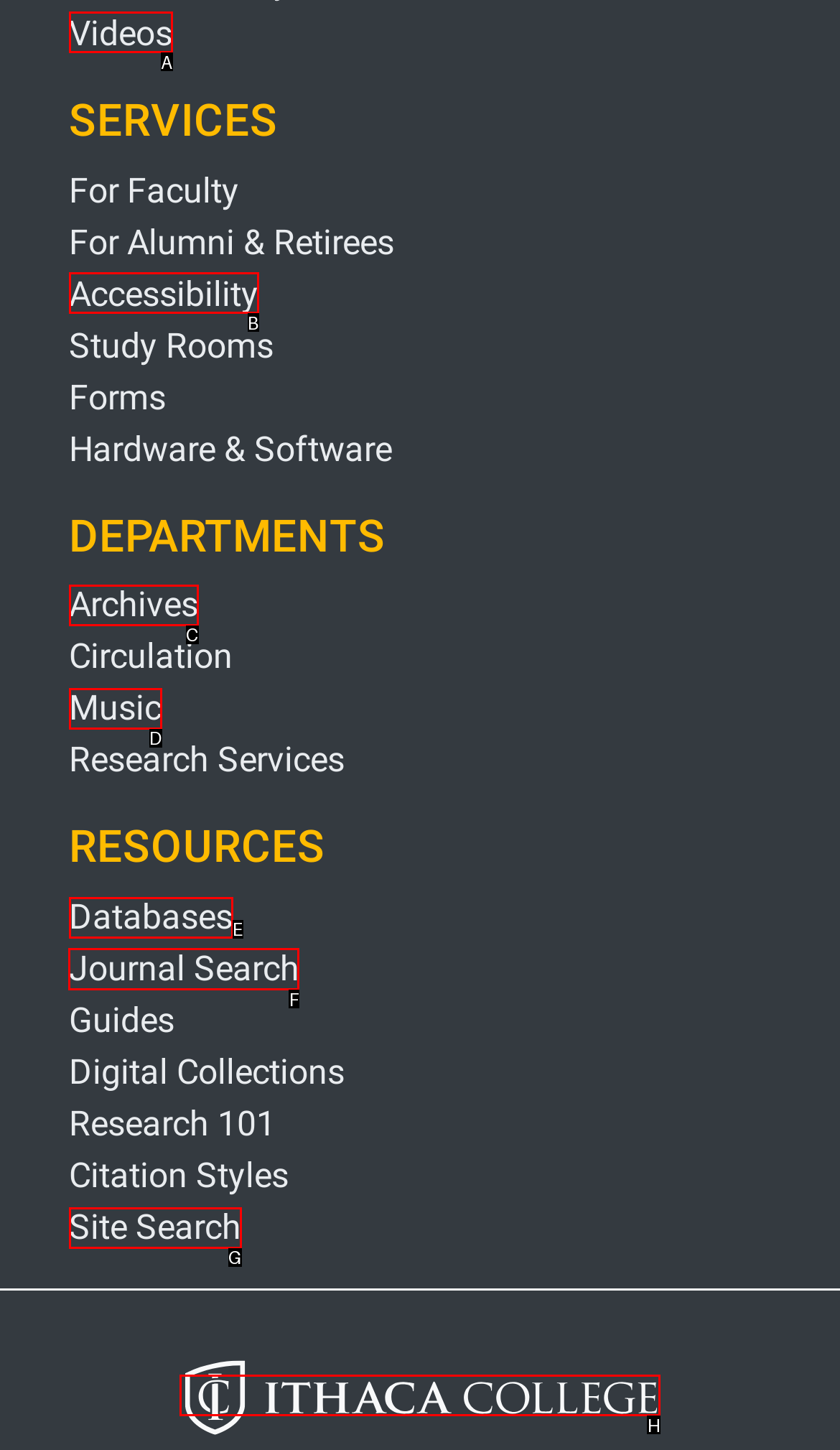Decide which letter you need to select to fulfill the task: Search in Journal Search
Answer with the letter that matches the correct option directly.

F